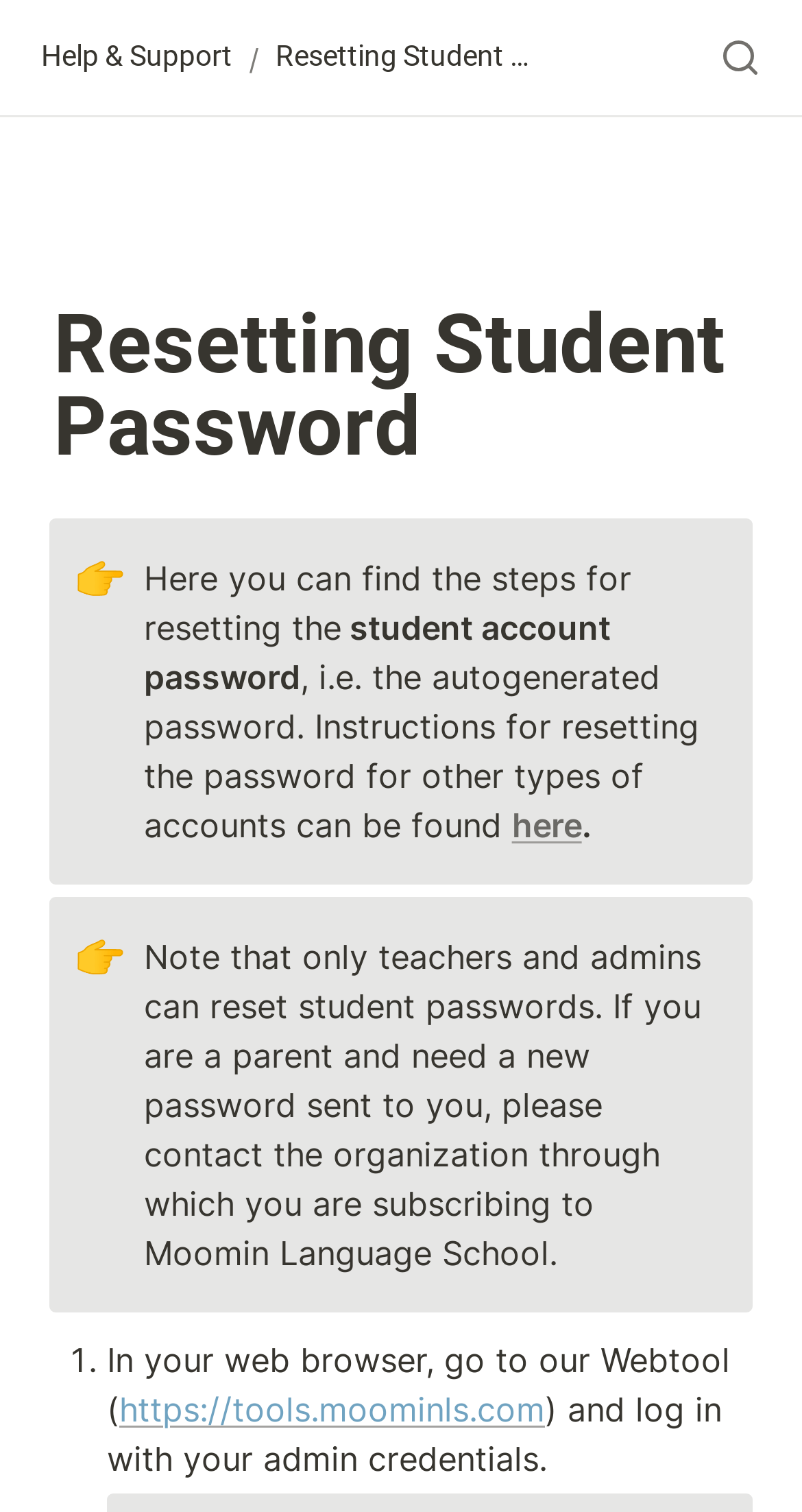Describe in detail what you see on the webpage.

The webpage is focused on "Resetting Student Password" and has a prominent heading with the same title, located near the top of the page. Below the heading, there is a brief introduction explaining that the page provides steps for resetting student account passwords.

On the top-left corner, there is a link to "Help & Support" and a separator slash next to it. On the top-right corner, there is an image. 

The main content of the page is divided into sections. The first section explains that only teachers and admins can reset student passwords, and provides instructions for parents who need a new password. 

Below this section, there is a step-by-step guide on how to reset a student password. The guide starts with a list marker "1." and provides detailed instructions, including a link to the Moomin Language School's Webtool, where admins can log in with their credentials to reset passwords.